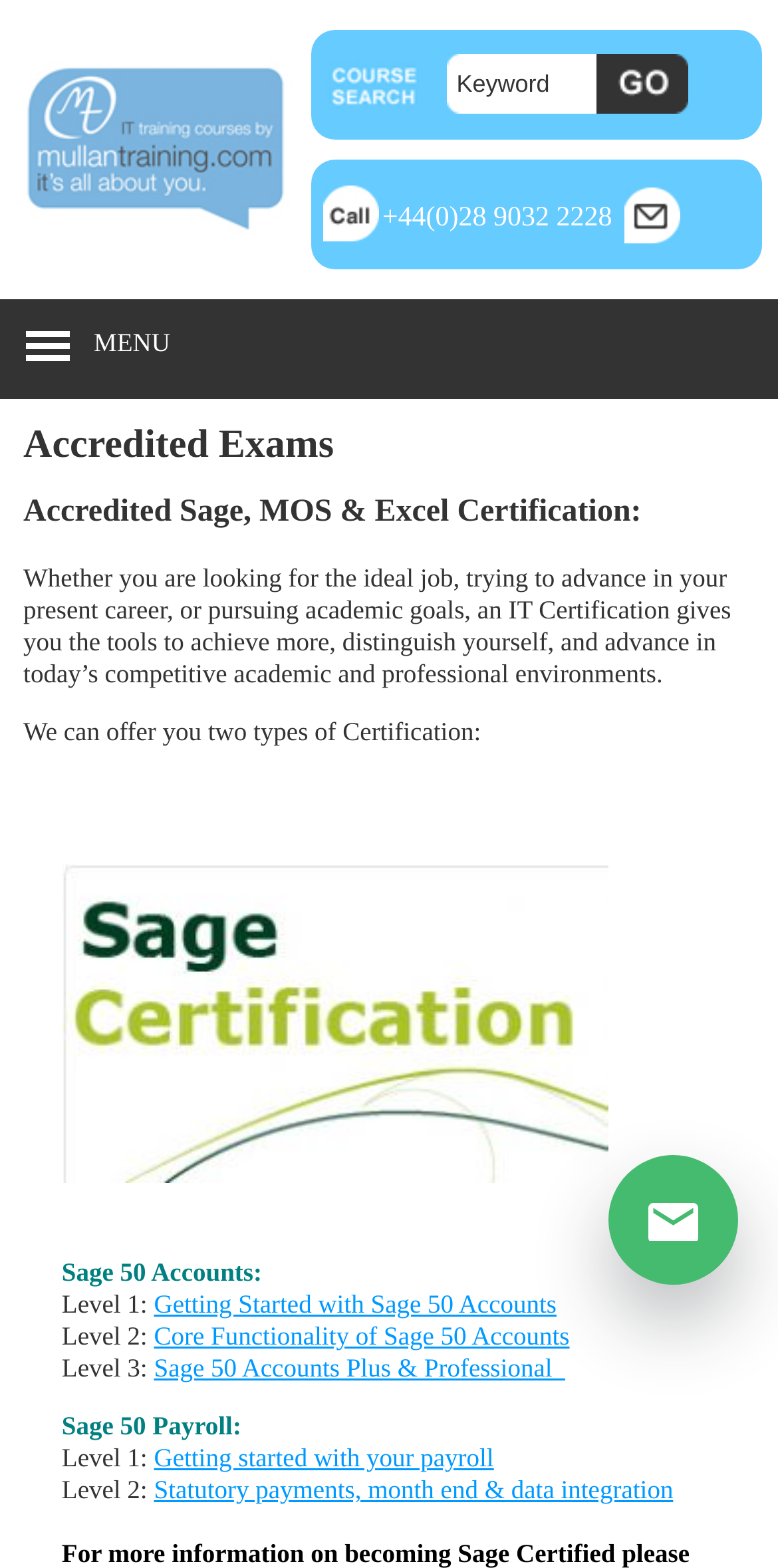Locate the bounding box coordinates for the element described below: "parent_node: MENU". The coordinates must be four float values between 0 and 1, formatted as [left, top, right, bottom].

[0.0, 0.191, 0.123, 0.249]